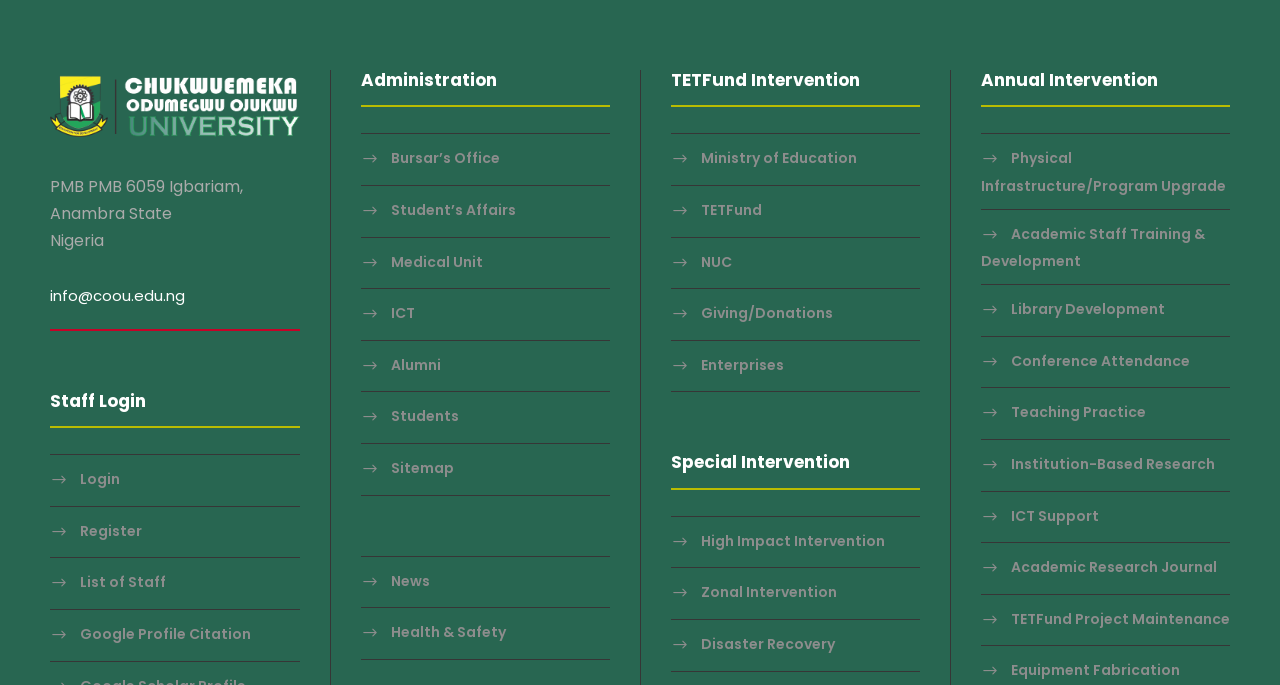Provide the bounding box coordinates of the section that needs to be clicked to accomplish the following instruction: "Visit Google Profile Citation."

[0.039, 0.89, 0.196, 0.964]